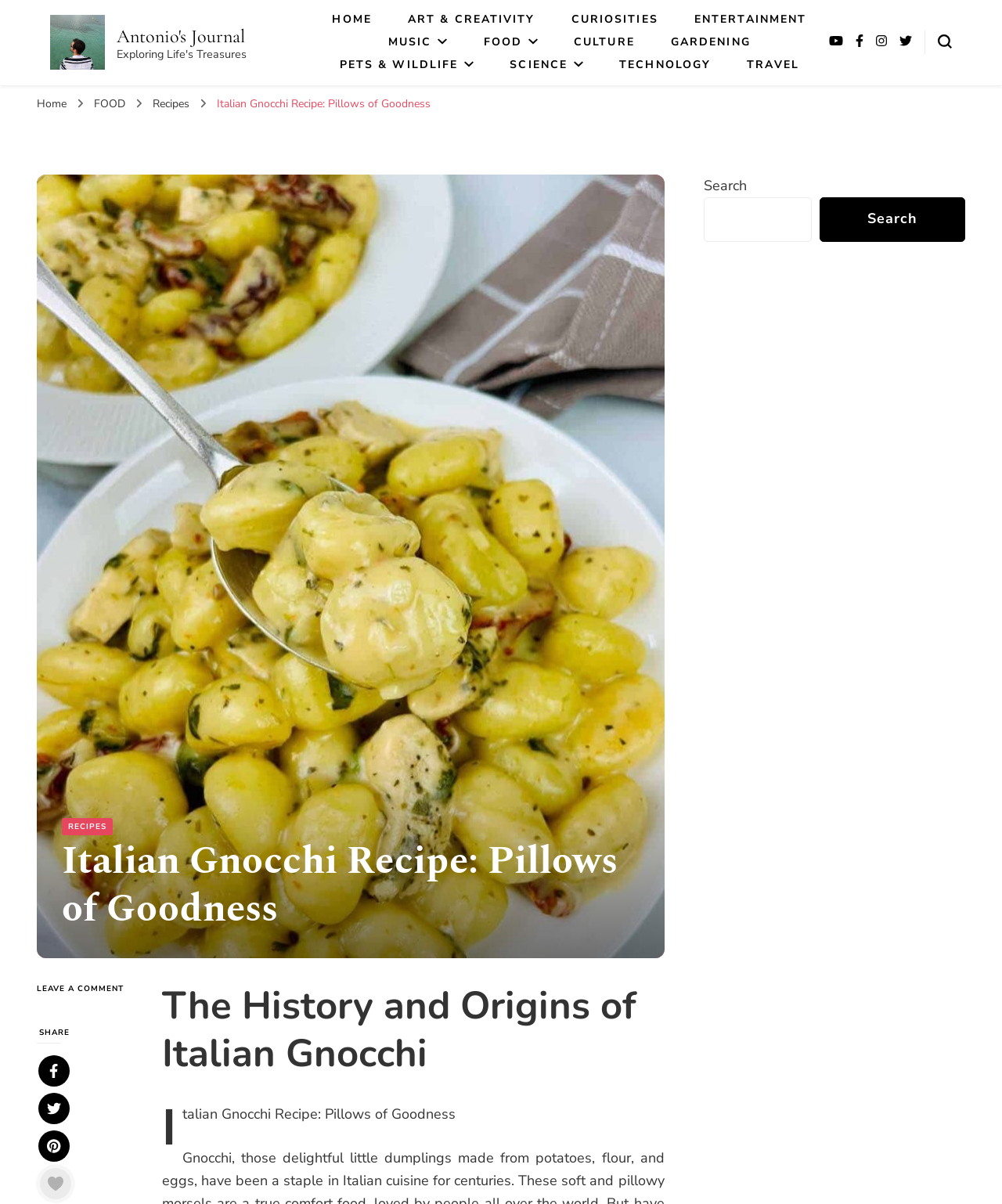What is the topic of the section below the recipe title?
Analyze the screenshot and provide a detailed answer to the question.

The section below the recipe title has a heading that reads 'The History and Origins of Italian Gnocchi'. This suggests that the topic of this section is about the history and origins of Italian Gnocchi.